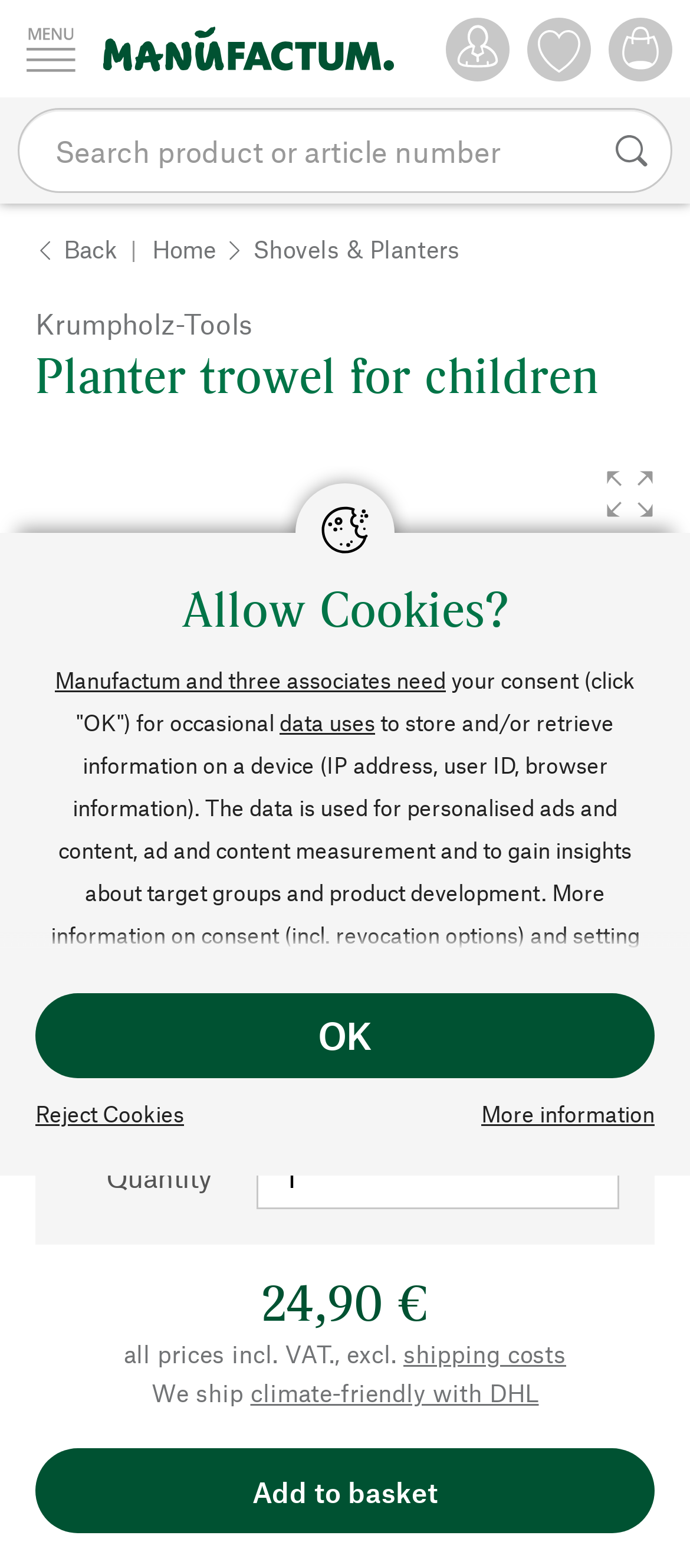Please identify the bounding box coordinates of the region to click in order to complete the task: "Go to top". The coordinates must be four float numbers between 0 and 1, specified as [left, top, right, bottom].

[0.623, 0.675, 0.949, 0.716]